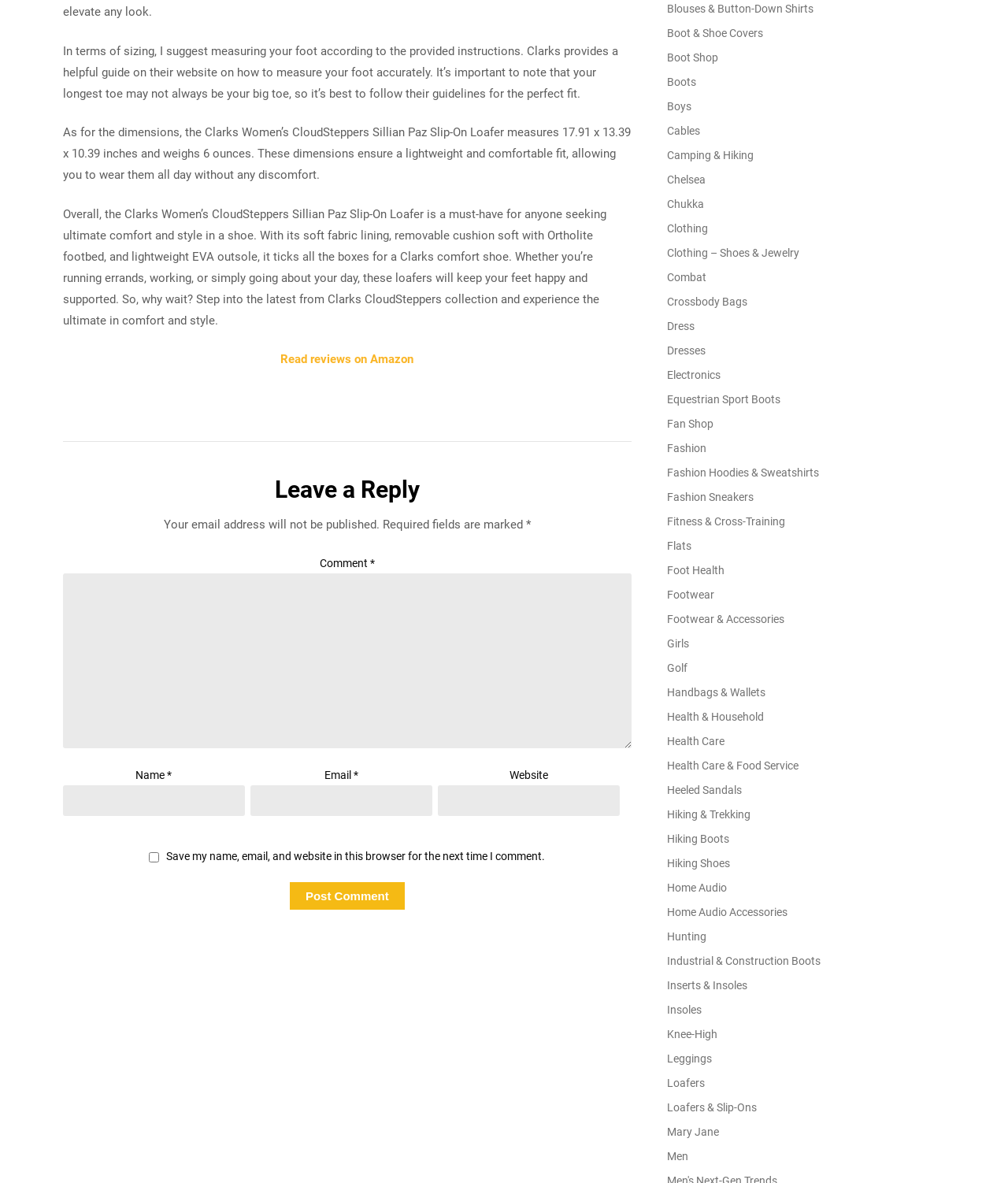Could you find the bounding box coordinates of the clickable area to complete this instruction: "Click the logo"?

None